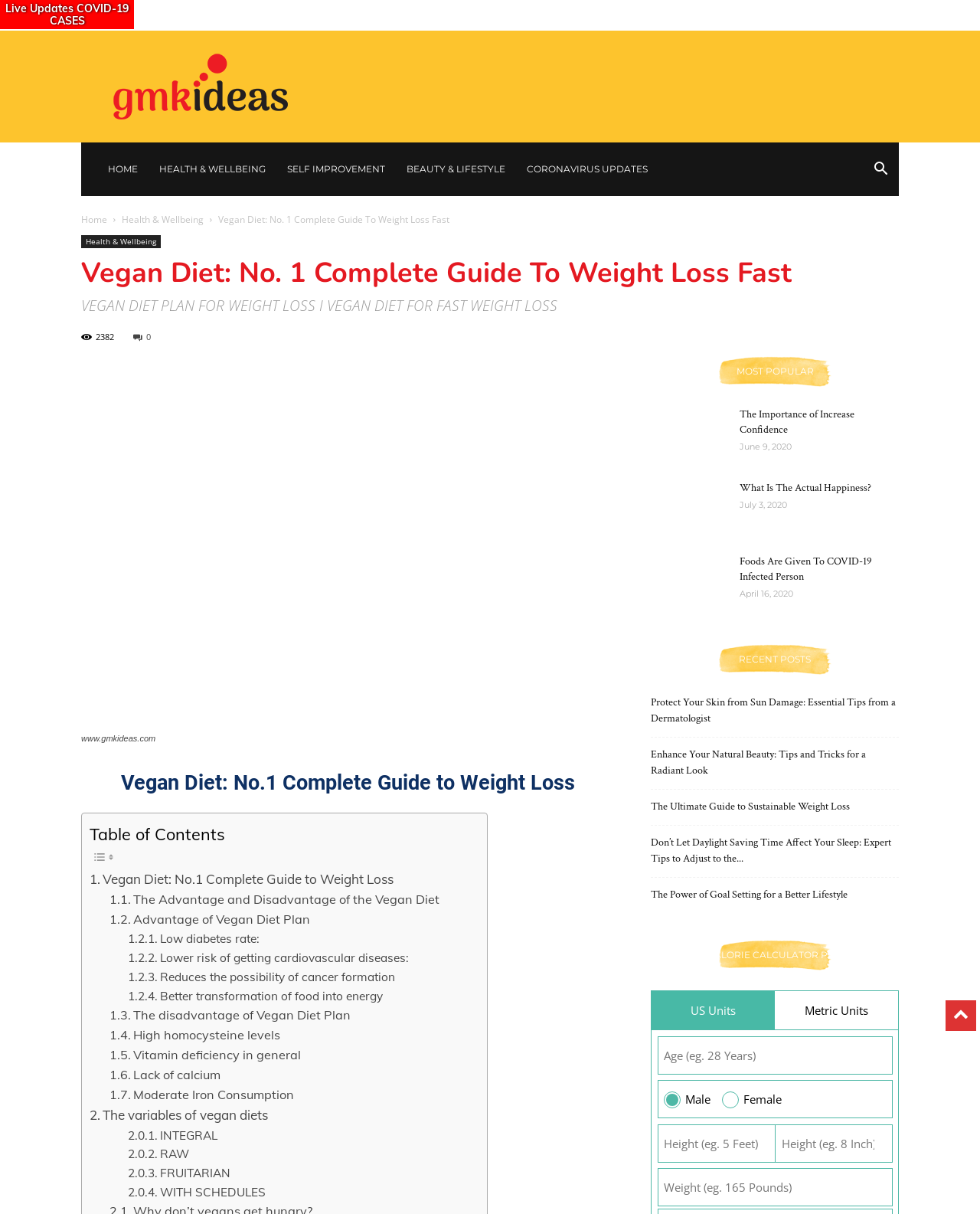Please provide the bounding box coordinates for the element that needs to be clicked to perform the following instruction: "Check the 'MOST POPULAR' section". The coordinates should be given as four float numbers between 0 and 1, i.e., [left, top, right, bottom].

[0.664, 0.293, 0.917, 0.319]